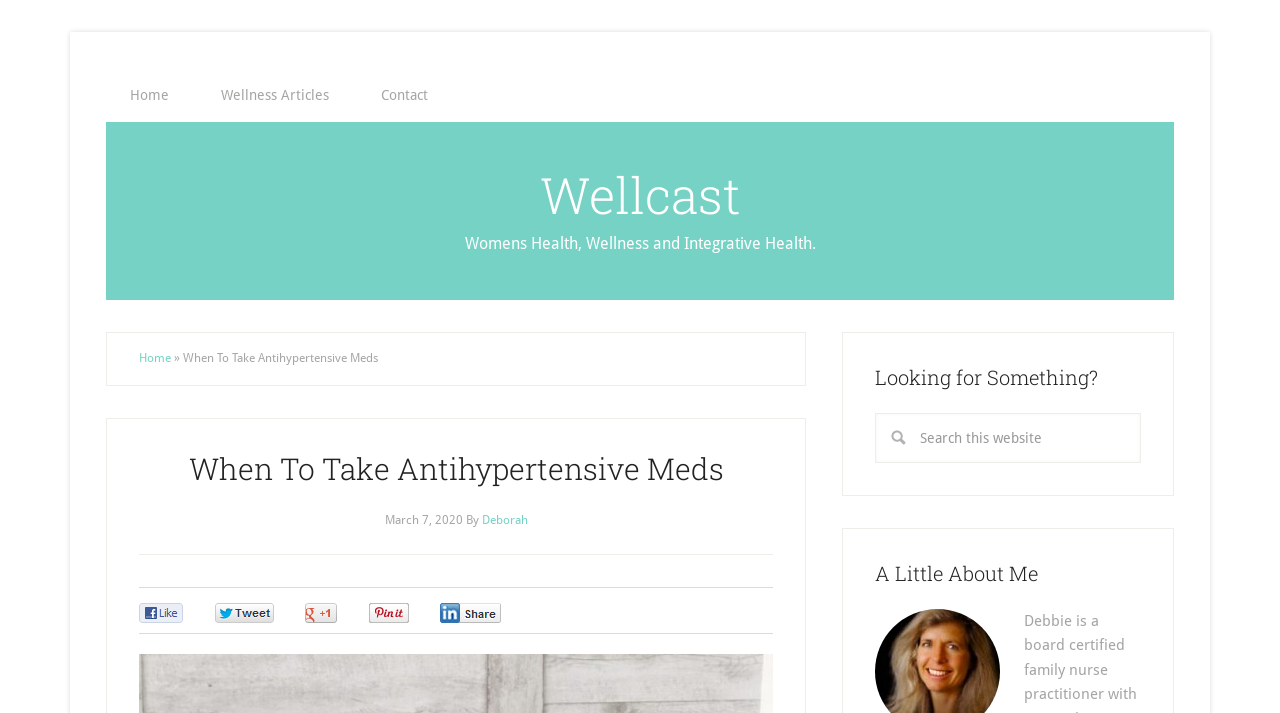Bounding box coordinates are to be given in the format (top-left x, top-left y, bottom-right x, bottom-right y). All values must be floating point numbers between 0 and 1. Provide the bounding box coordinate for the UI element described as: Home

[0.083, 0.095, 0.151, 0.171]